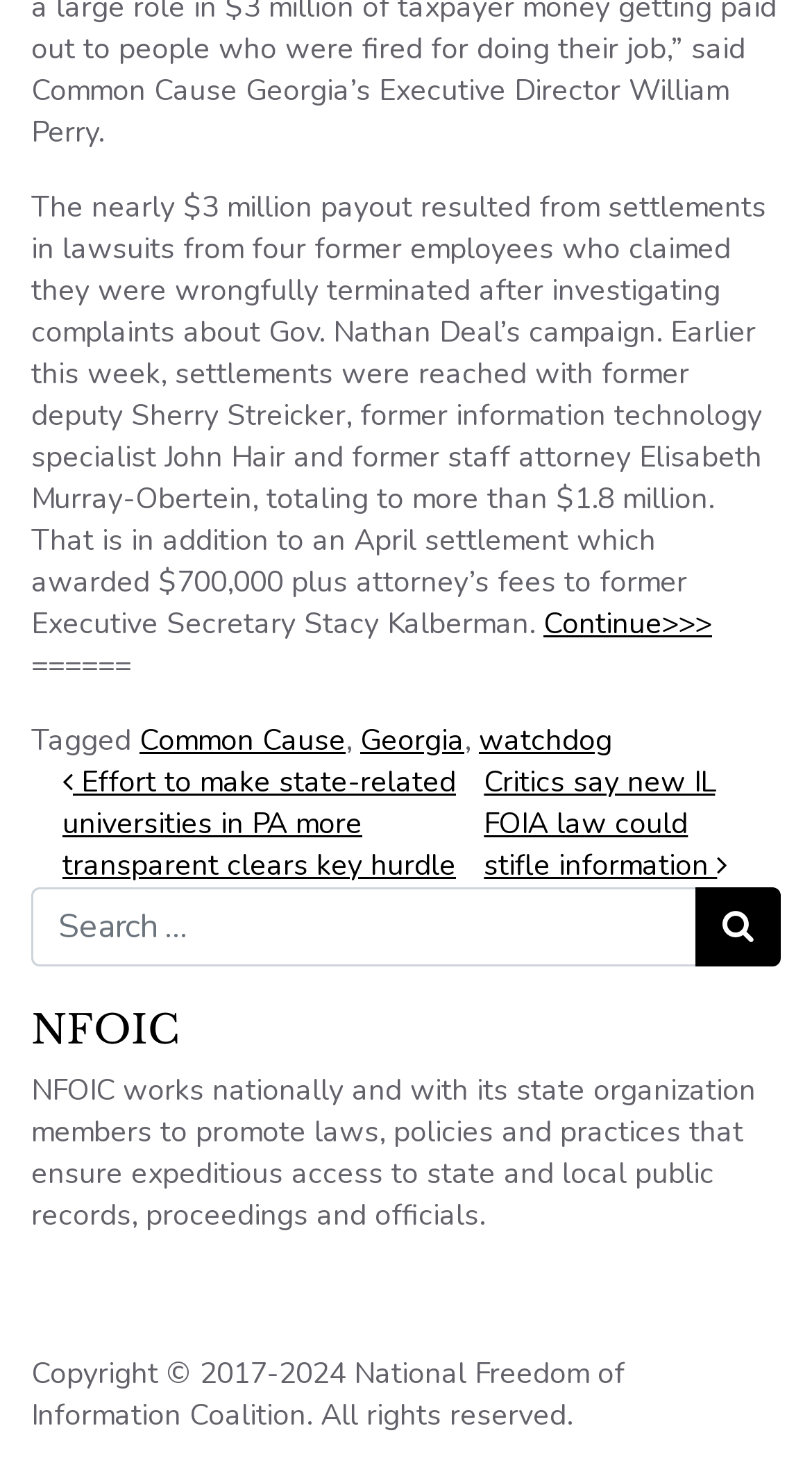Using the element description: "Common Cause", determine the bounding box coordinates for the specified UI element. The coordinates should be four float numbers between 0 and 1, [left, top, right, bottom].

[0.172, 0.494, 0.426, 0.521]